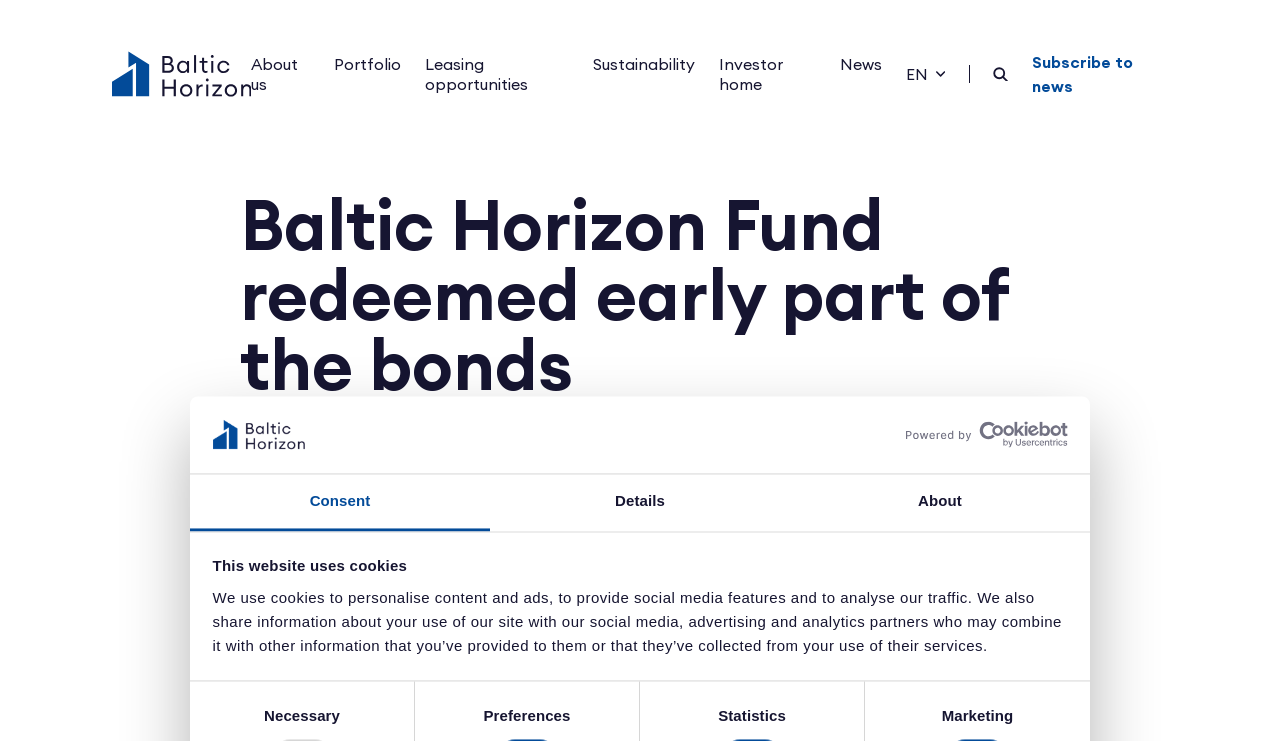Based on the image, provide a detailed response to the question:
What is the purpose of the cookies on this website?

According to the text in the 'Consent' tab, the website uses cookies to personalise content and ads, provide social media features, and analyse traffic.